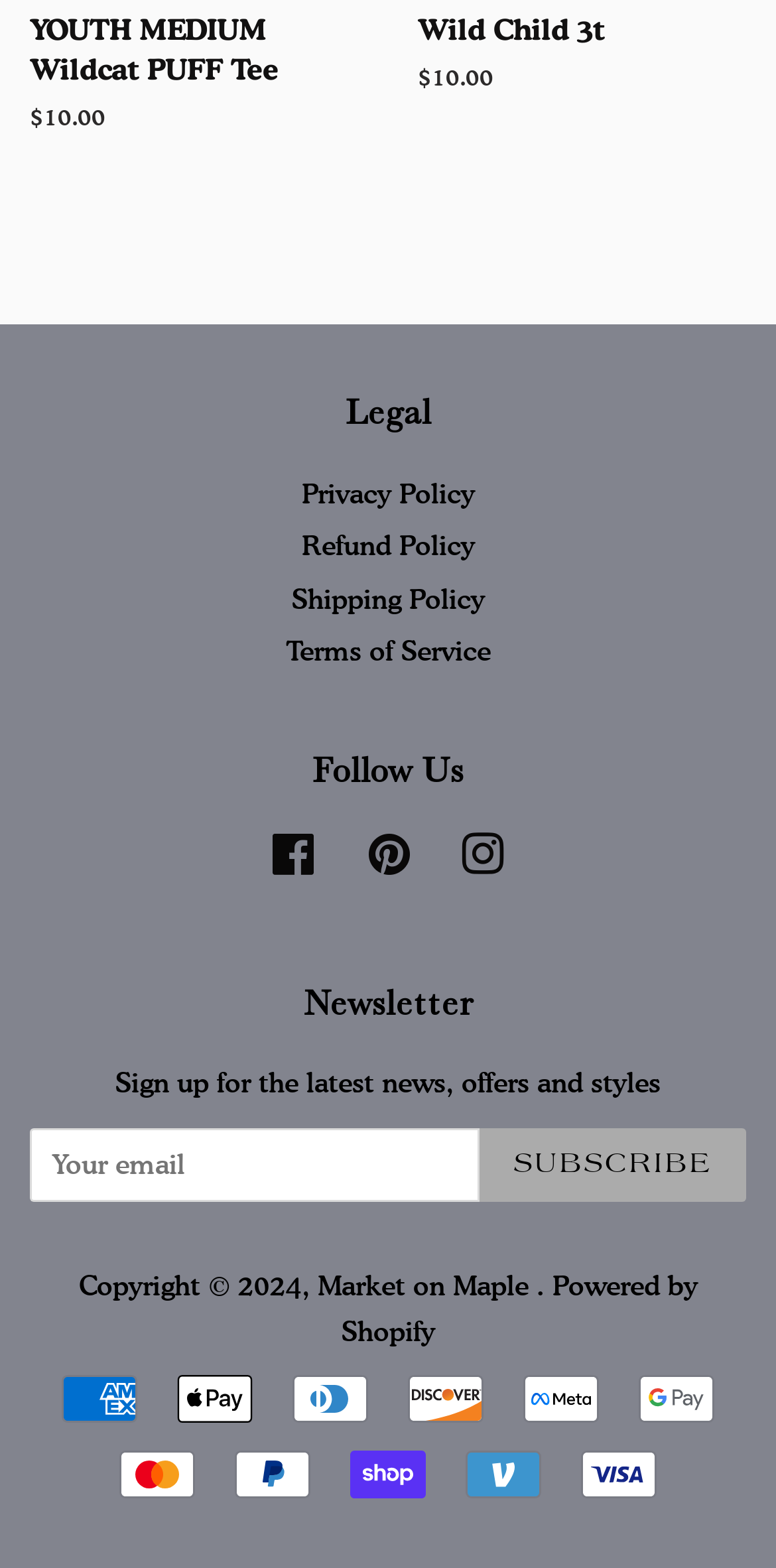Kindly provide the bounding box coordinates of the section you need to click on to fulfill the given instruction: "View Terms of Service".

[0.368, 0.405, 0.632, 0.427]